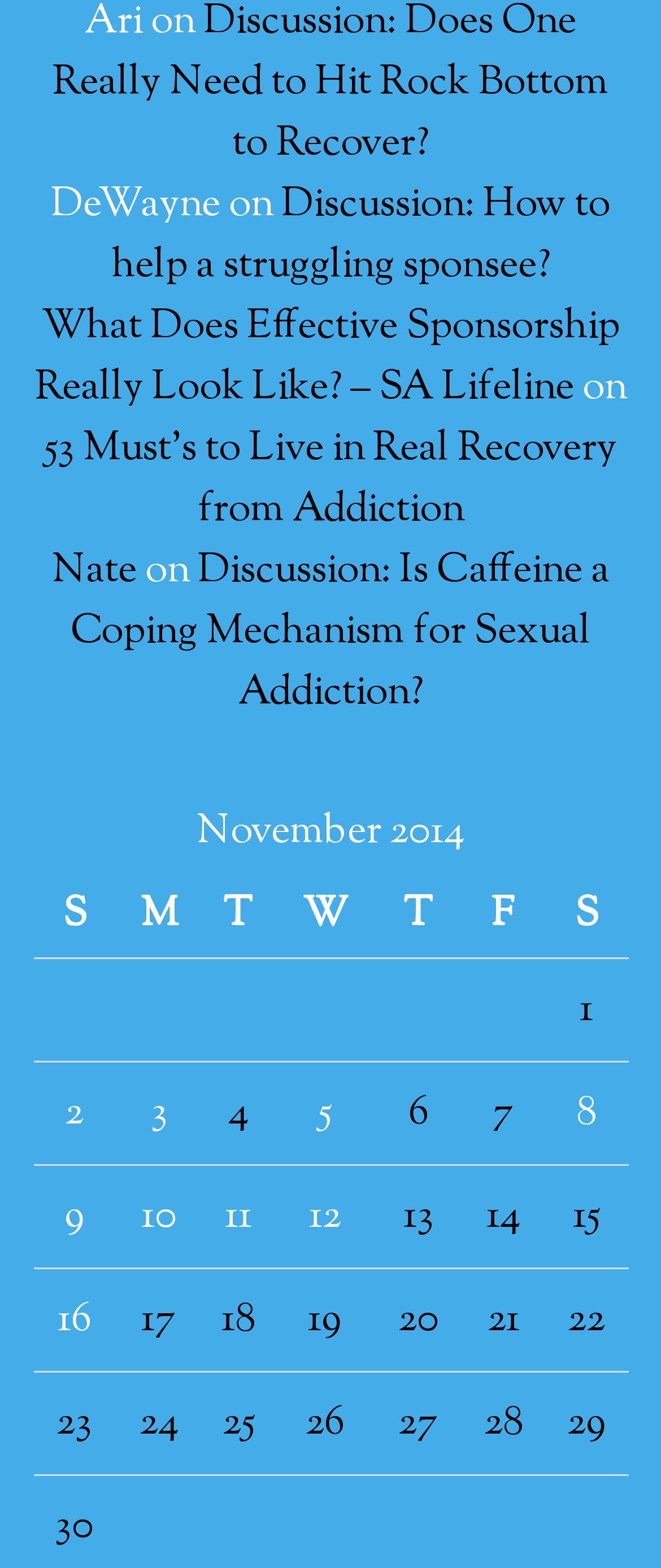What is the purpose of the table? Examine the screenshot and reply using just one word or a brief phrase.

To display posts